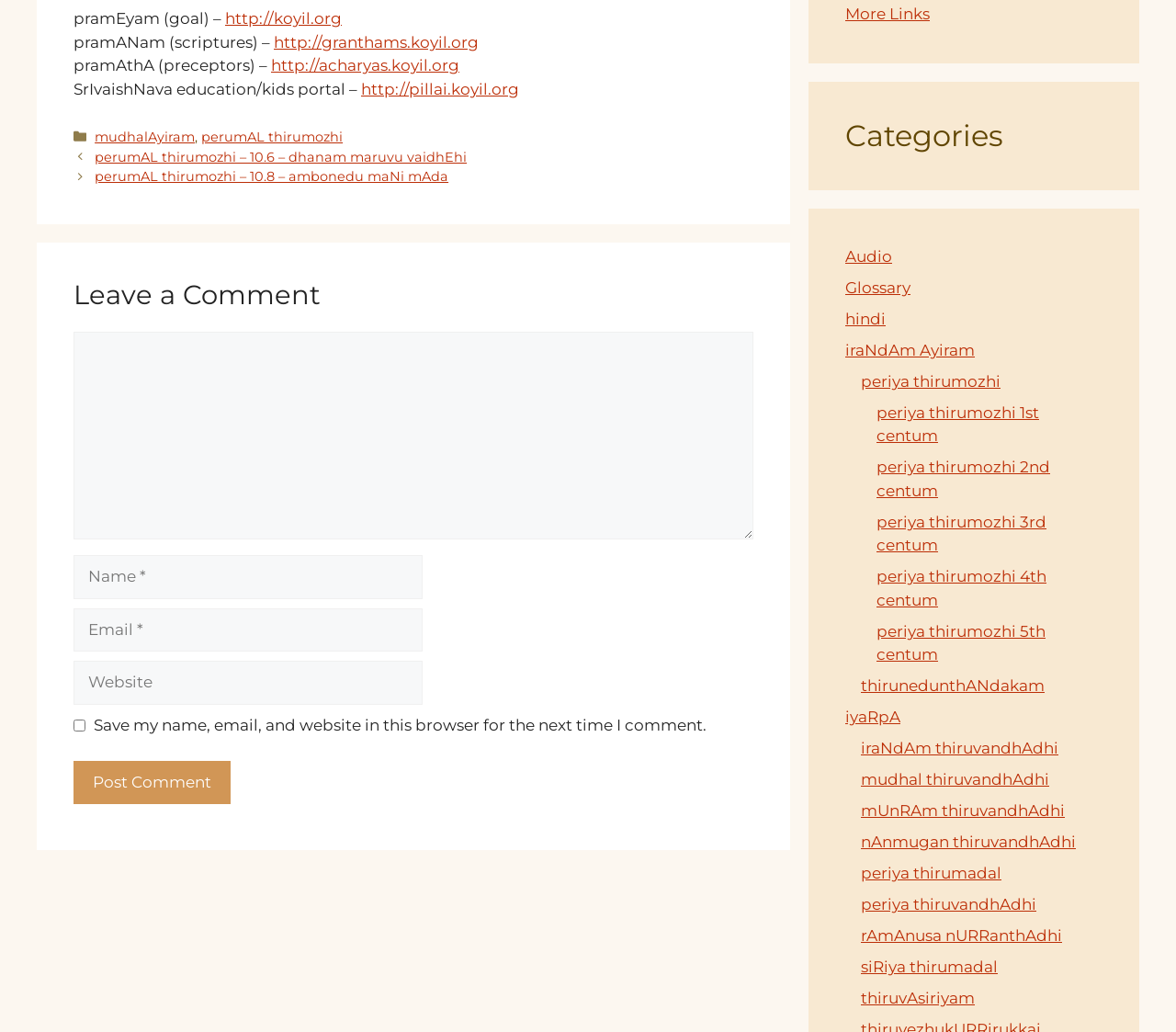Respond to the question below with a single word or phrase:
What is the label of the checkbox below the 'Email' textbox?

Save my name, email, and website